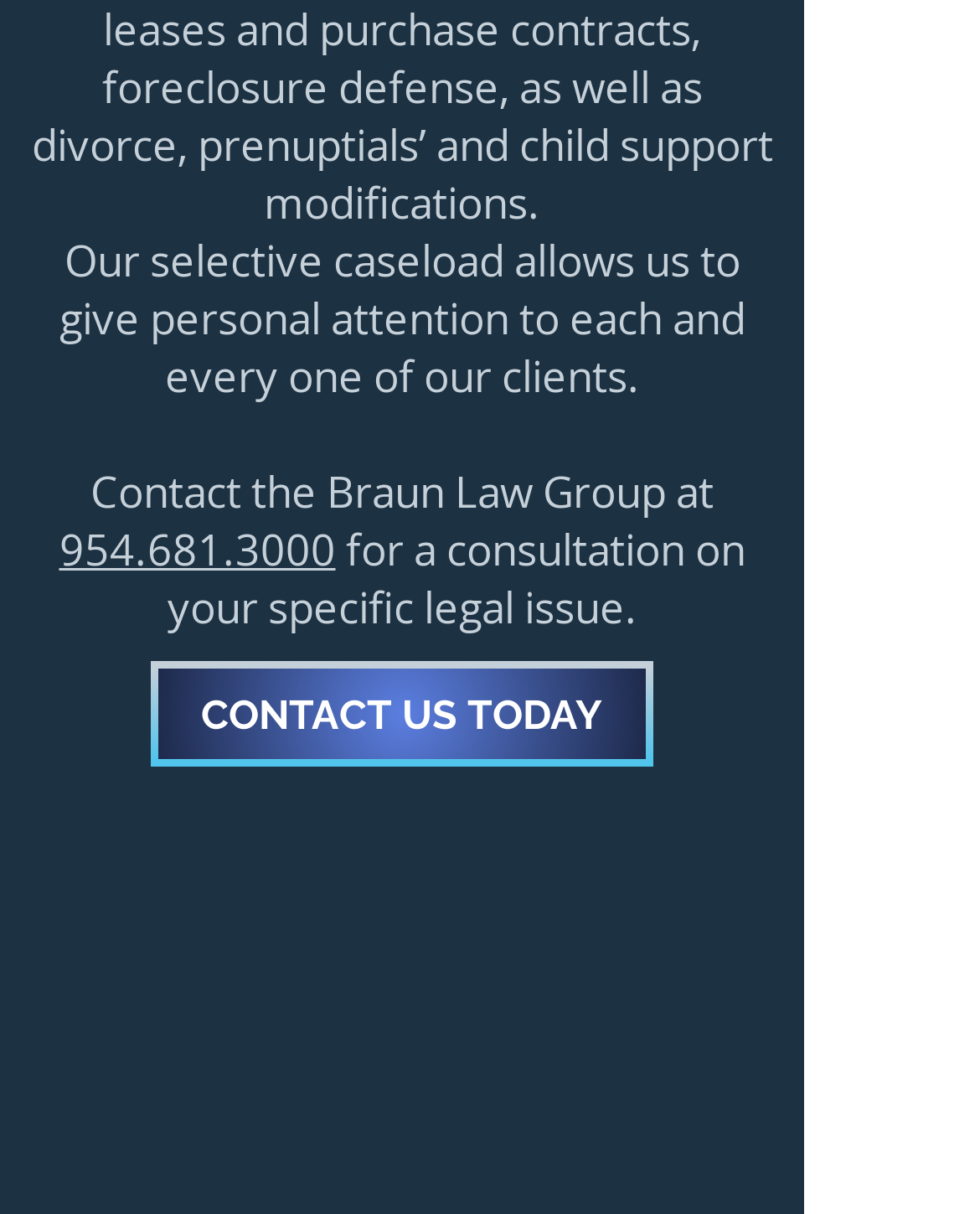Provide the bounding box coordinates of the HTML element this sentence describes: "CONTACT US TODAY". The bounding box coordinates consist of four float numbers between 0 and 1, i.e., [left, top, right, bottom].

[0.154, 0.545, 0.667, 0.631]